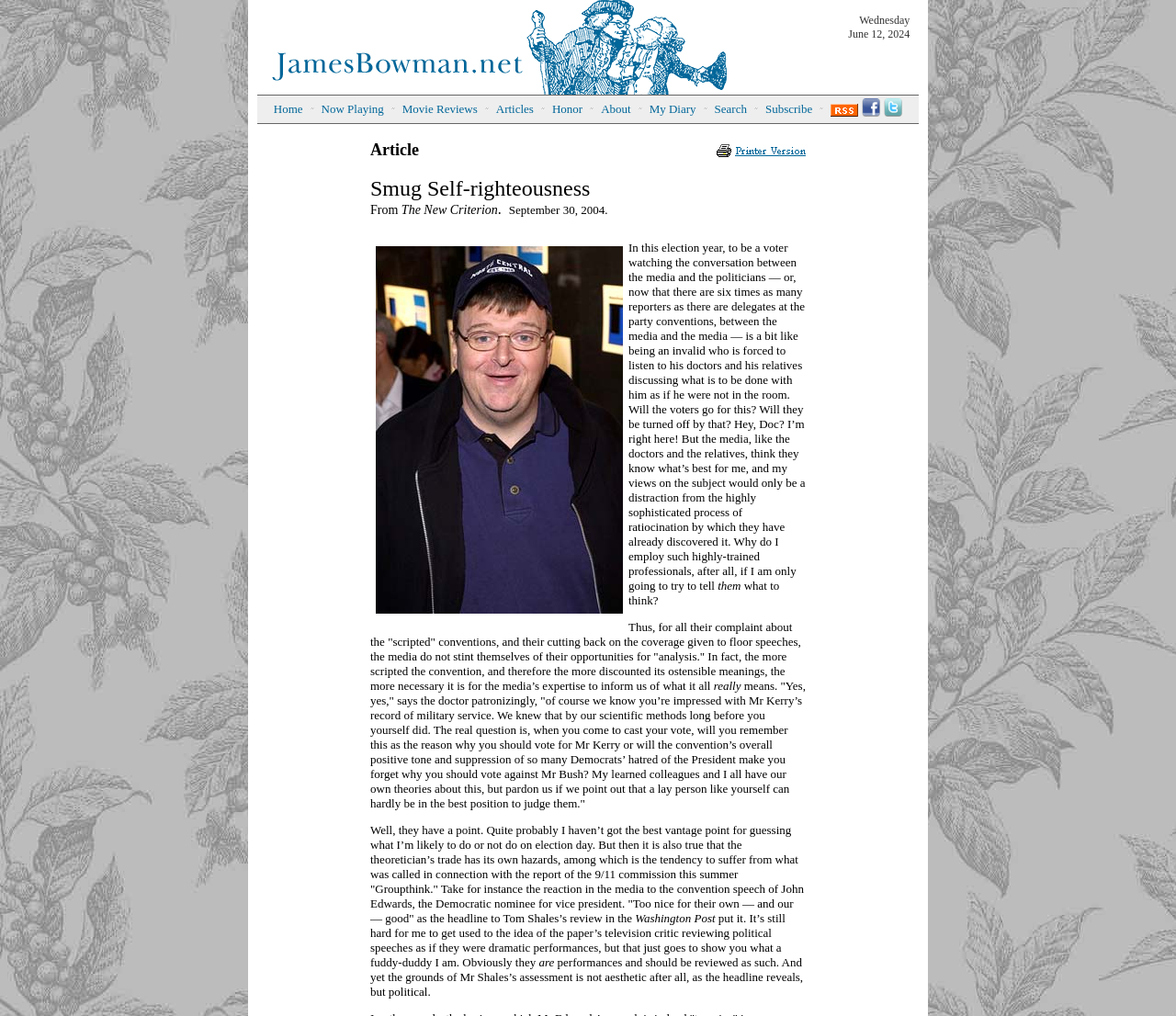What is the purpose of the 'Printer friendly' link?
Using the visual information, answer the question in a single word or phrase.

To print the article